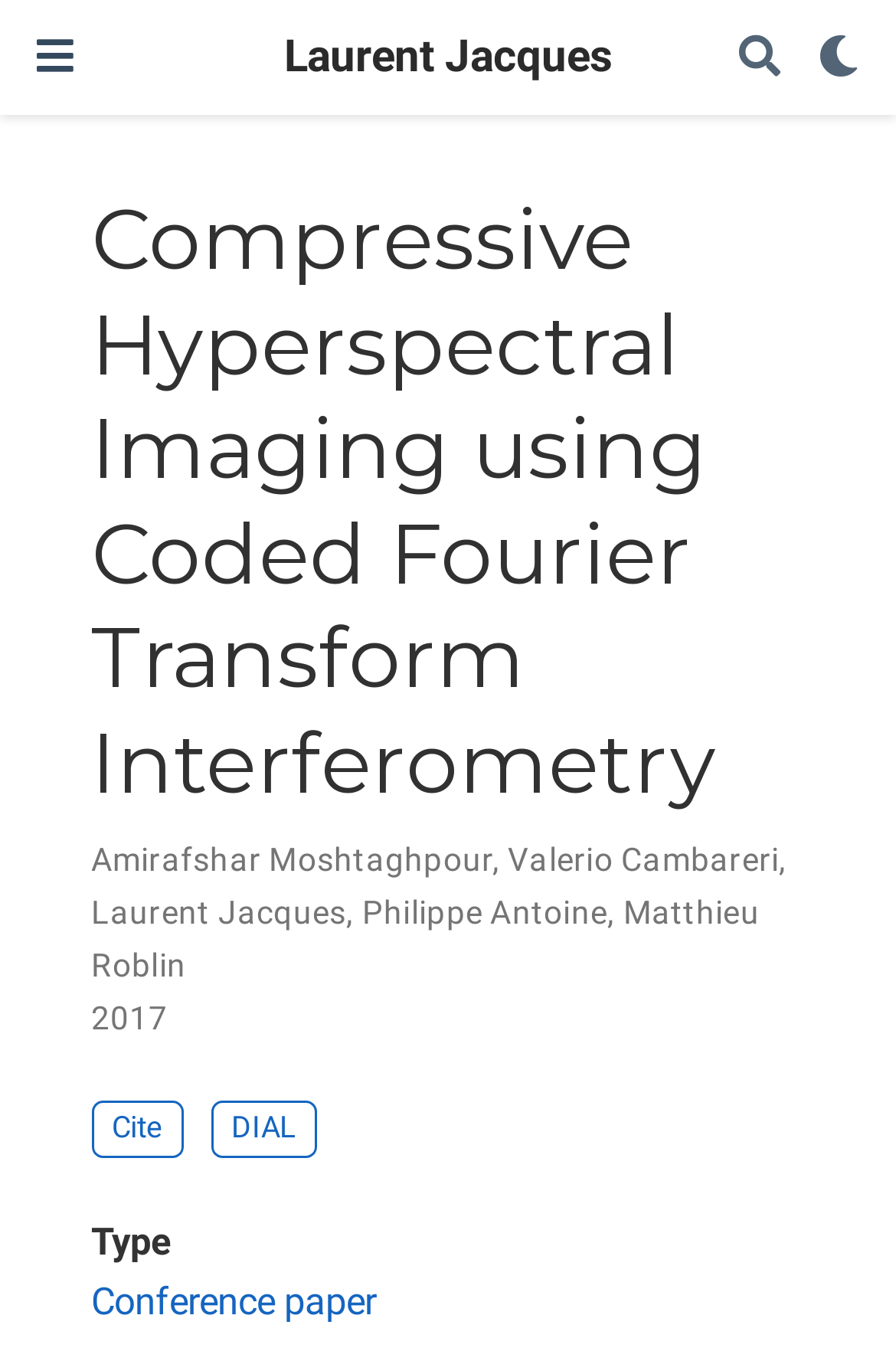Please identify the bounding box coordinates of the region to click in order to complete the task: "View conference paper details". The coordinates must be four float numbers between 0 and 1, specified as [left, top, right, bottom].

[0.101, 0.941, 0.419, 0.973]